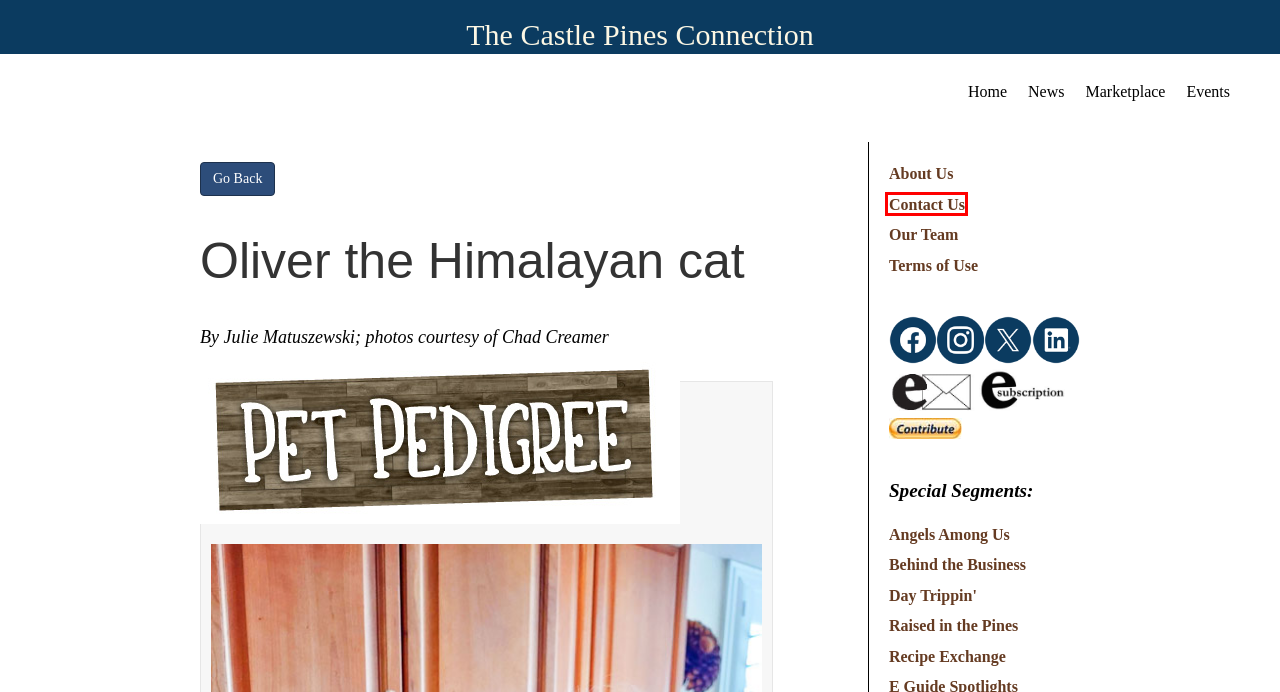Analyze the webpage screenshot with a red bounding box highlighting a UI element. Select the description that best matches the new webpage after clicking the highlighted element. Here are the options:
A. Terms of Use | The Castle Pines Connection
B. About Us | The Castle Pines Connection
C. News | The Castle Pines Connection
D. Day Trippin | The Castle Pines Connection
E. The Recipe Exchange | The Castle Pines Connection
F. Contact Us | The Castle Pines Connection
G. Behind the Business | The Castle Pines Connection
H. Marketplace | The Castle Pines Connection

F